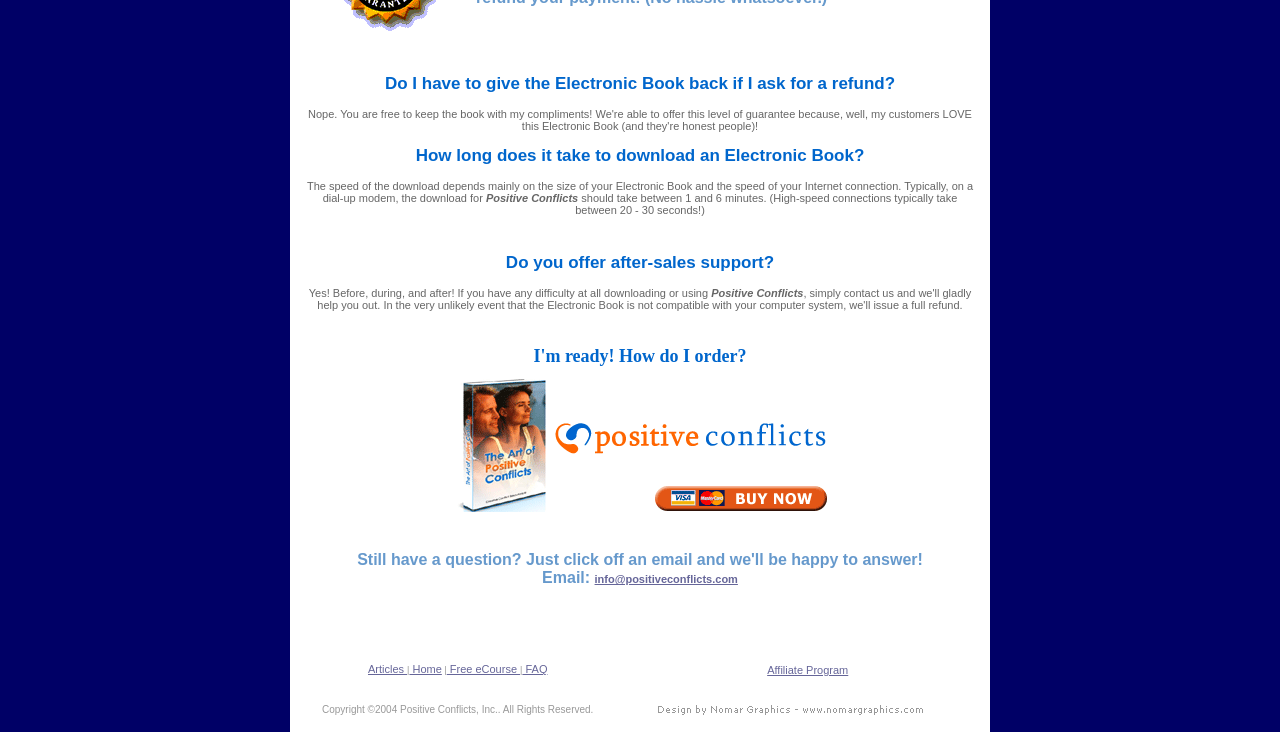Please pinpoint the bounding box coordinates for the region I should click to adhere to this instruction: "Send an email to info@positiveconflicts.com".

[0.464, 0.783, 0.576, 0.8]